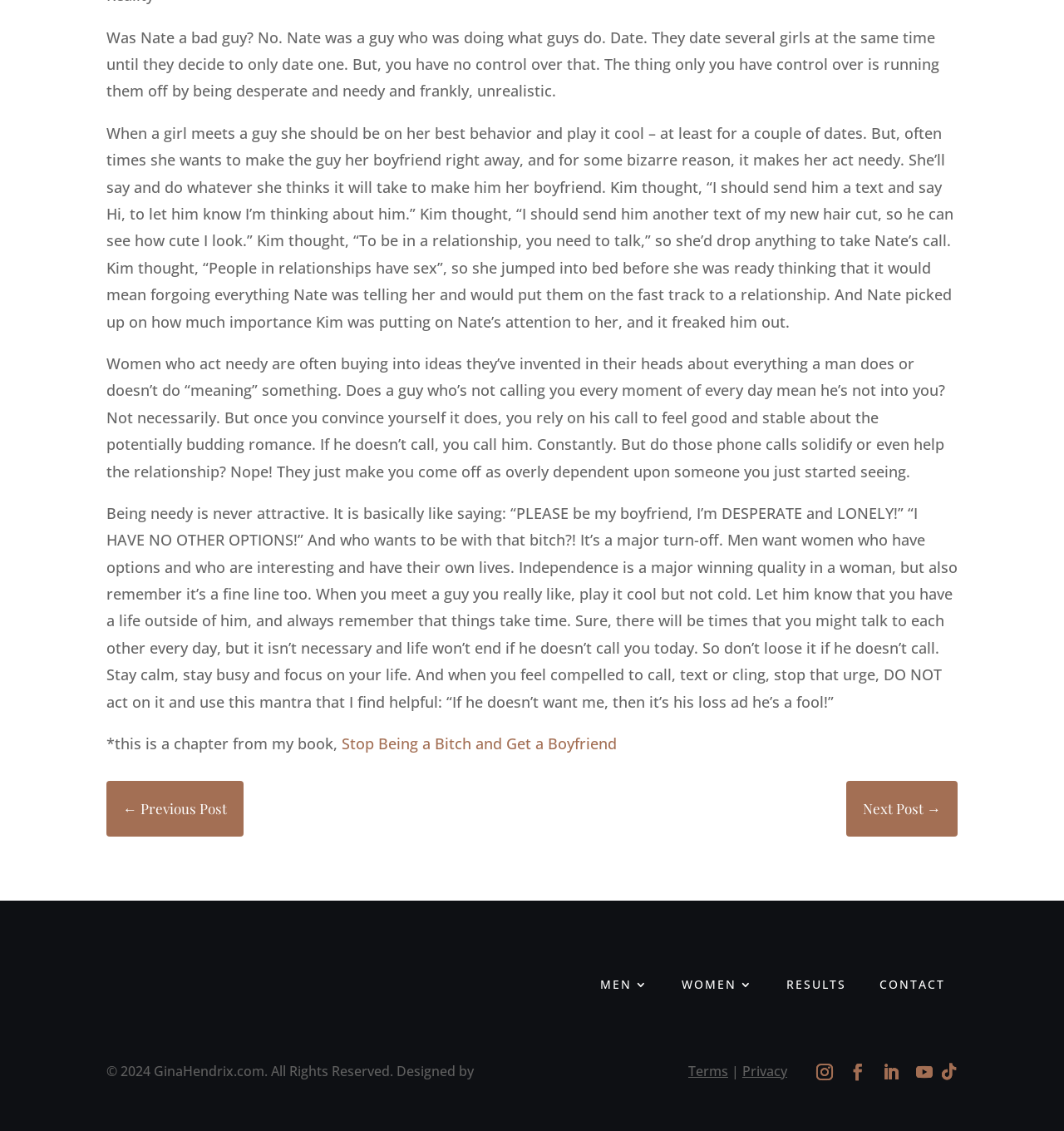Find the bounding box coordinates of the element's region that should be clicked in order to follow the given instruction: "Go to the previous post". The coordinates should consist of four float numbers between 0 and 1, i.e., [left, top, right, bottom].

[0.1, 0.69, 0.229, 0.74]